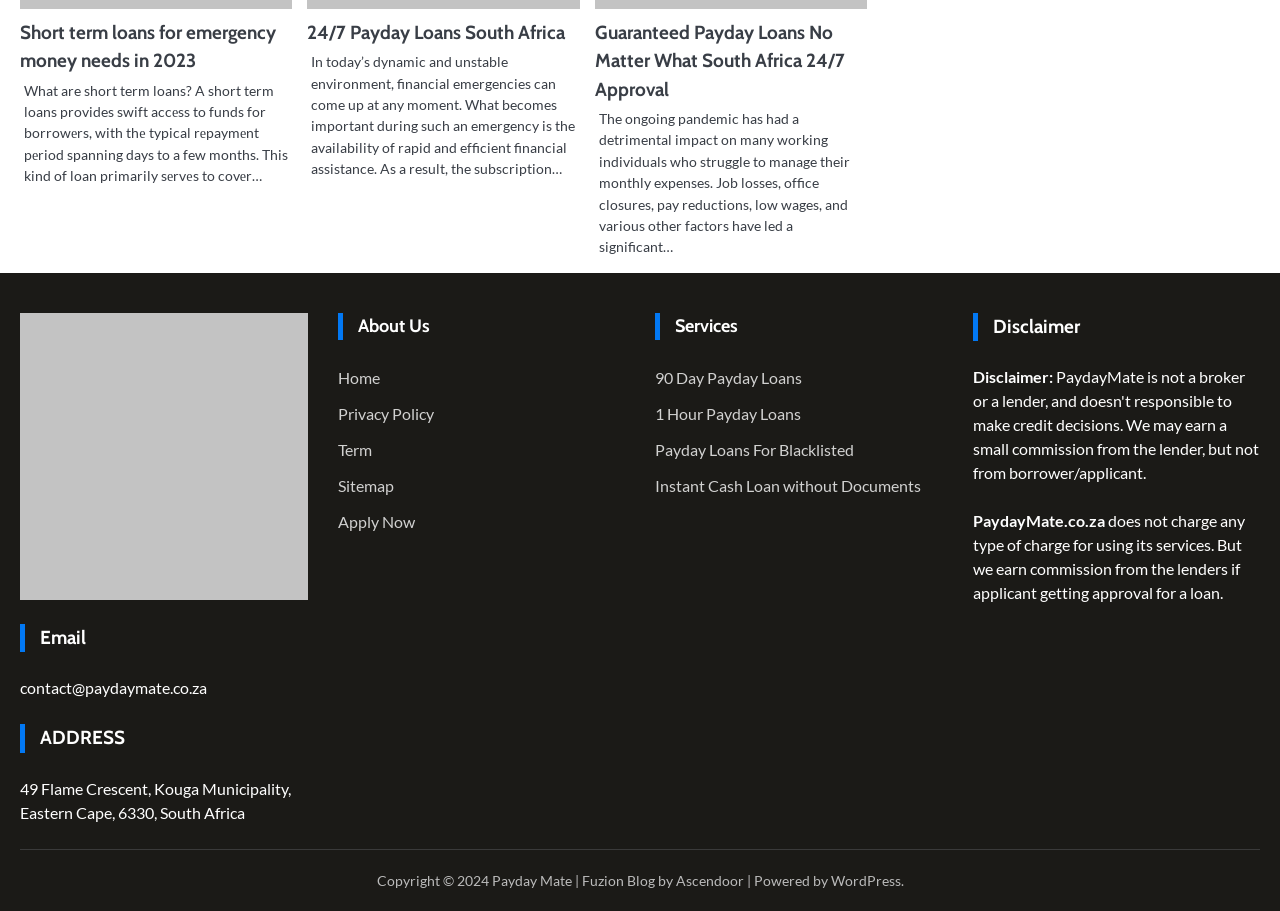What type of loans are discussed on this webpage?
Based on the image, answer the question with as much detail as possible.

Based on the headings and text content on the webpage, it appears that the webpage is discussing short term loans, specifically payday loans and emergency money needs.